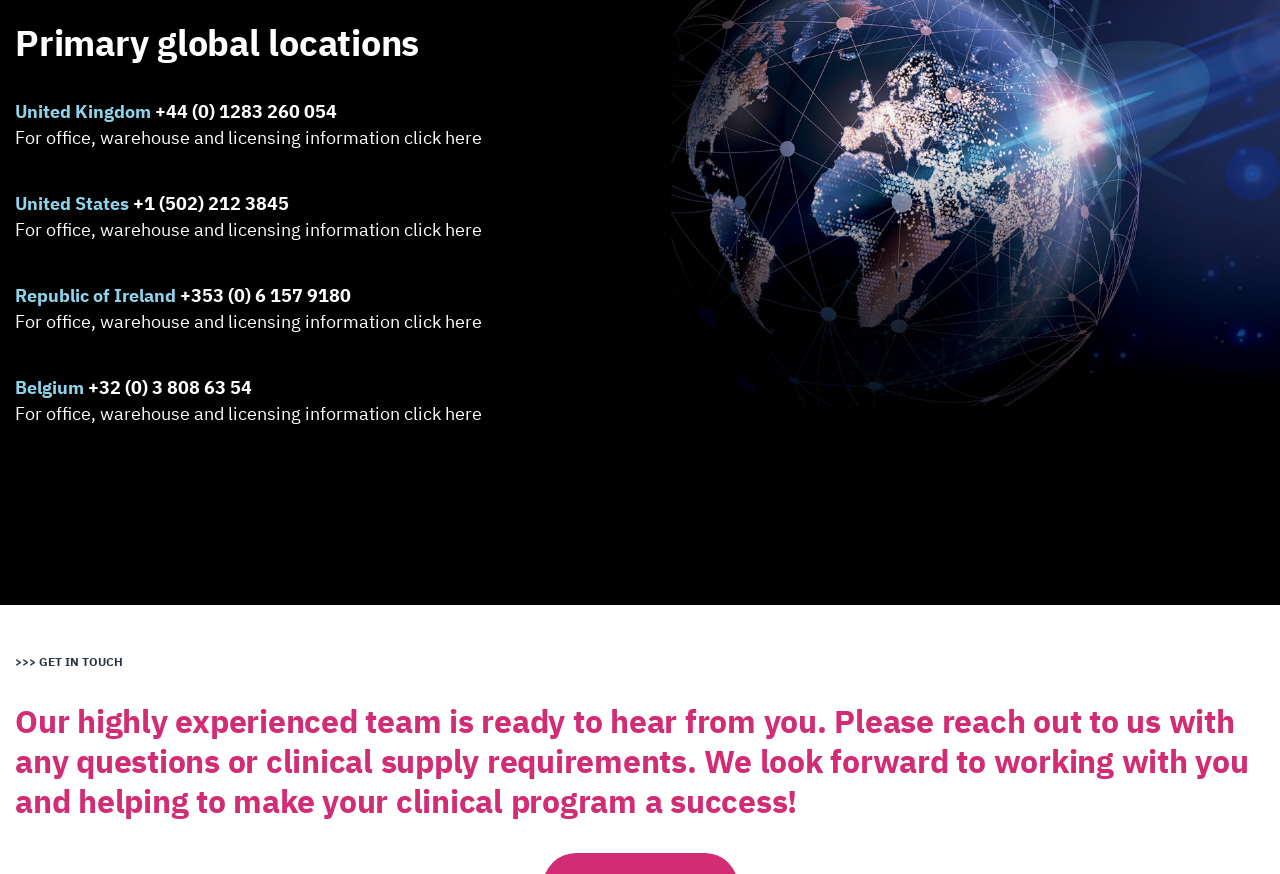From the webpage screenshot, predict the bounding box coordinates (top-left x, top-left y, bottom-right x, bottom-right y) for the UI element described here: click here

[0.316, 0.249, 0.377, 0.276]